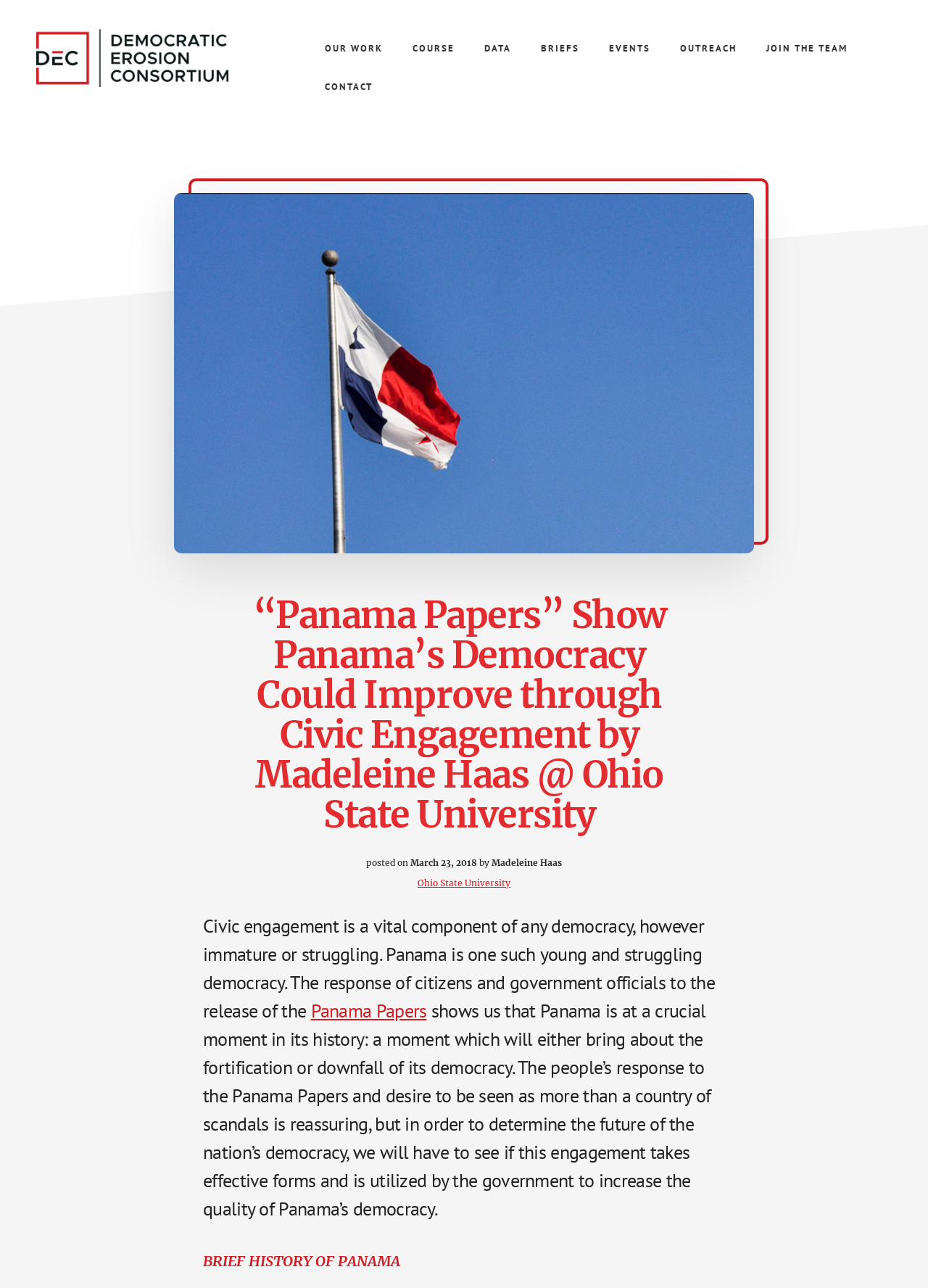Kindly determine the bounding box coordinates for the clickable area to achieve the given instruction: "Buy ModelPort".

None